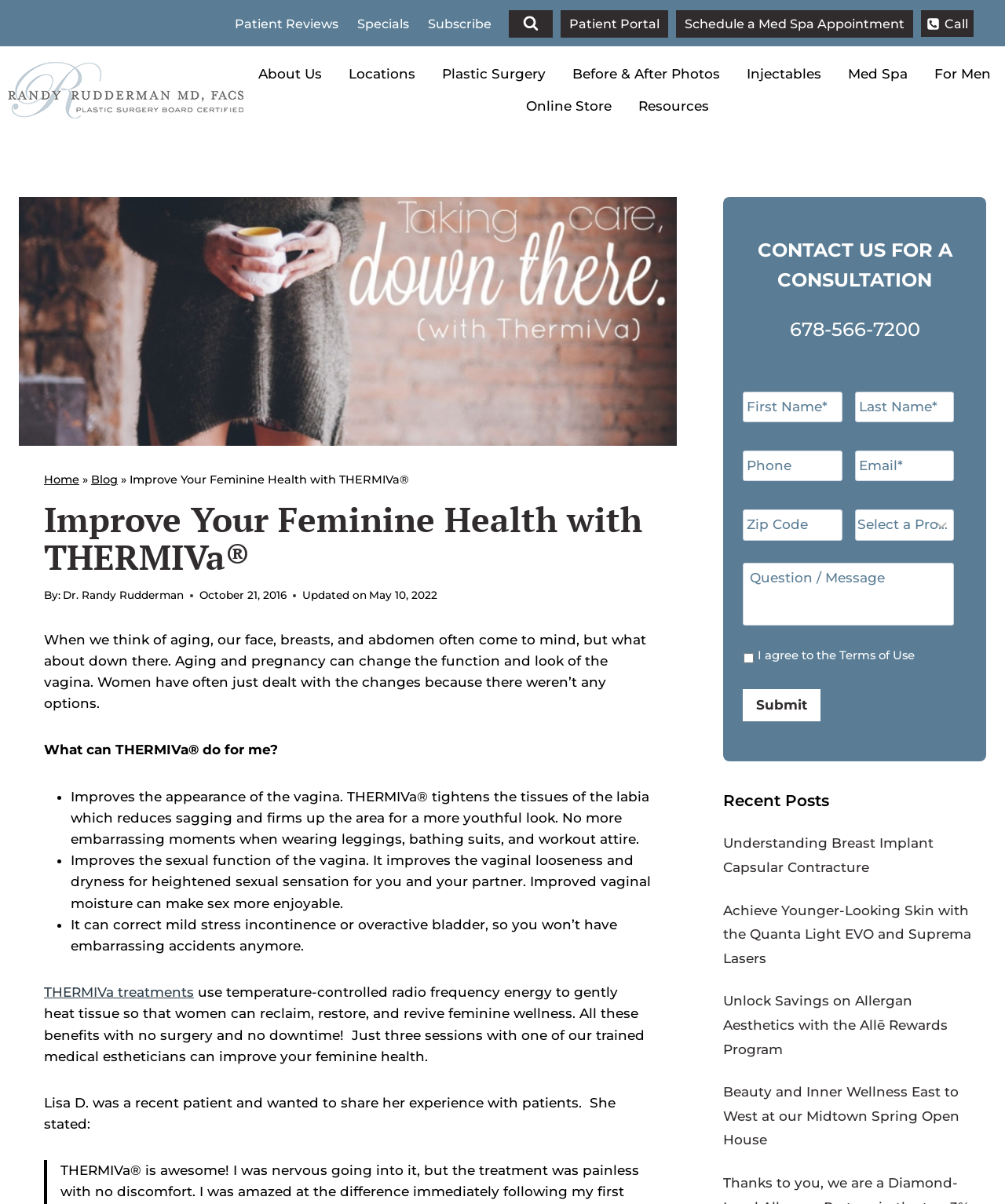Please locate and retrieve the main header text of the webpage.

Improve Your Feminine Health with THERMIVa®